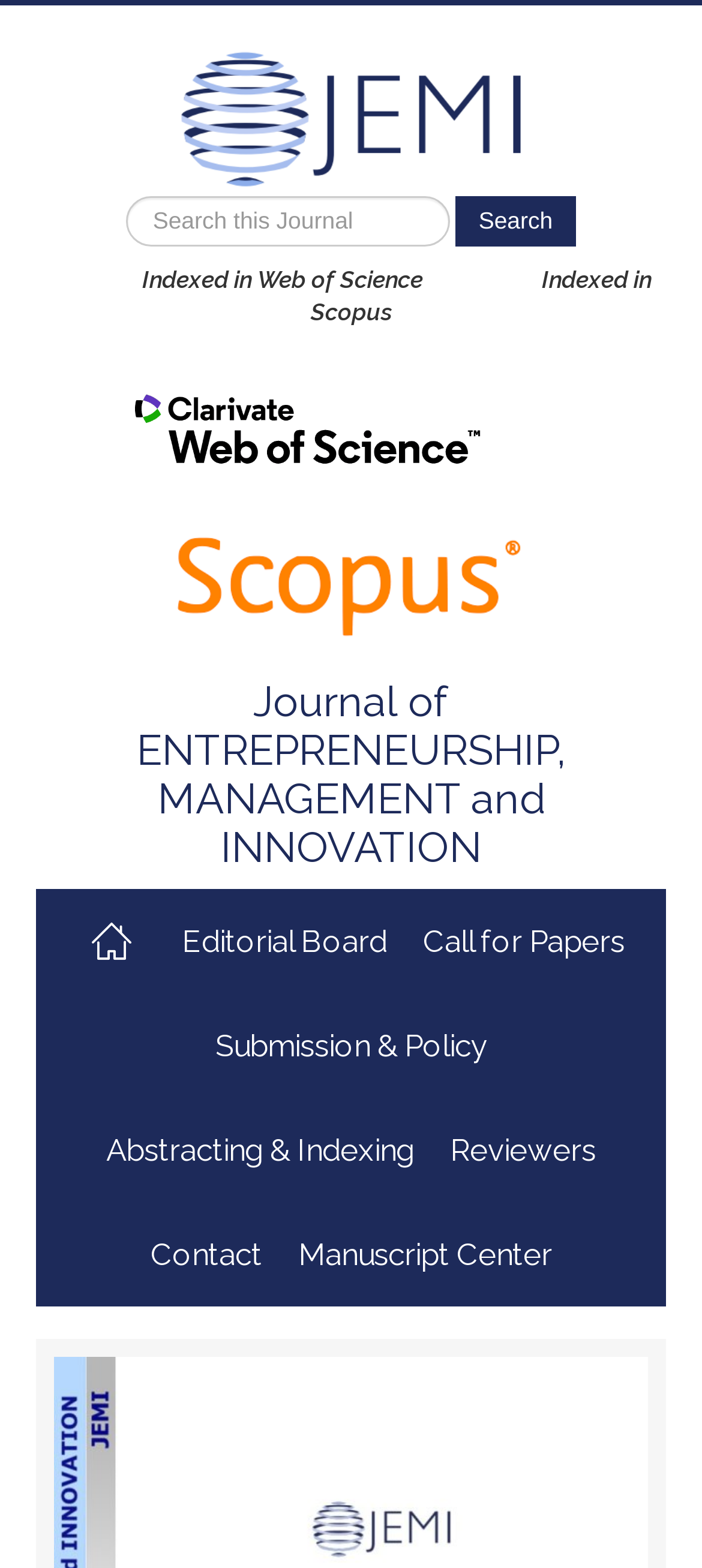Locate the bounding box of the UI element described by: "Contact" in the given webpage screenshot.

[0.188, 0.766, 0.399, 0.833]